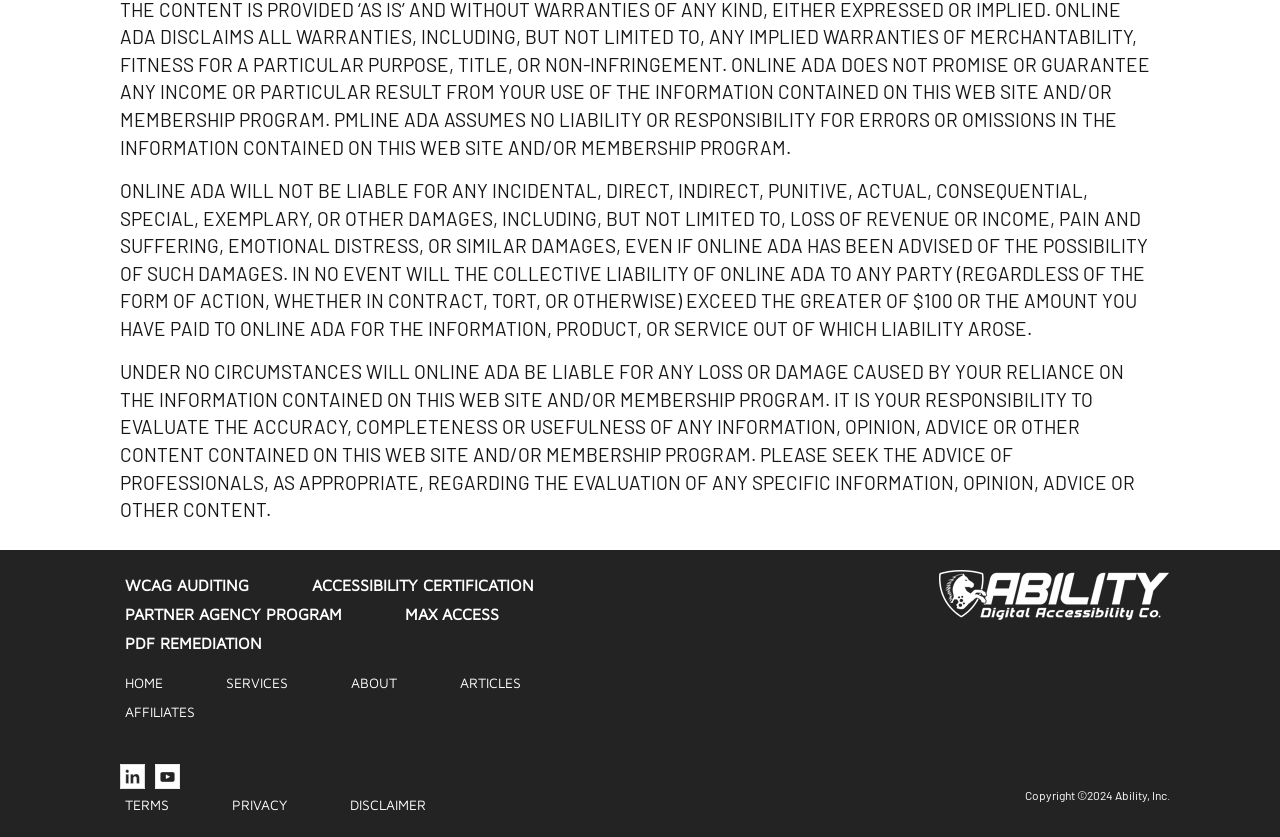Using the provided element description: "parent_node: Copyright ©2024 Ability, Inc.", determine the bounding box coordinates of the corresponding UI element in the screenshot.

[0.733, 0.633, 0.914, 0.695]